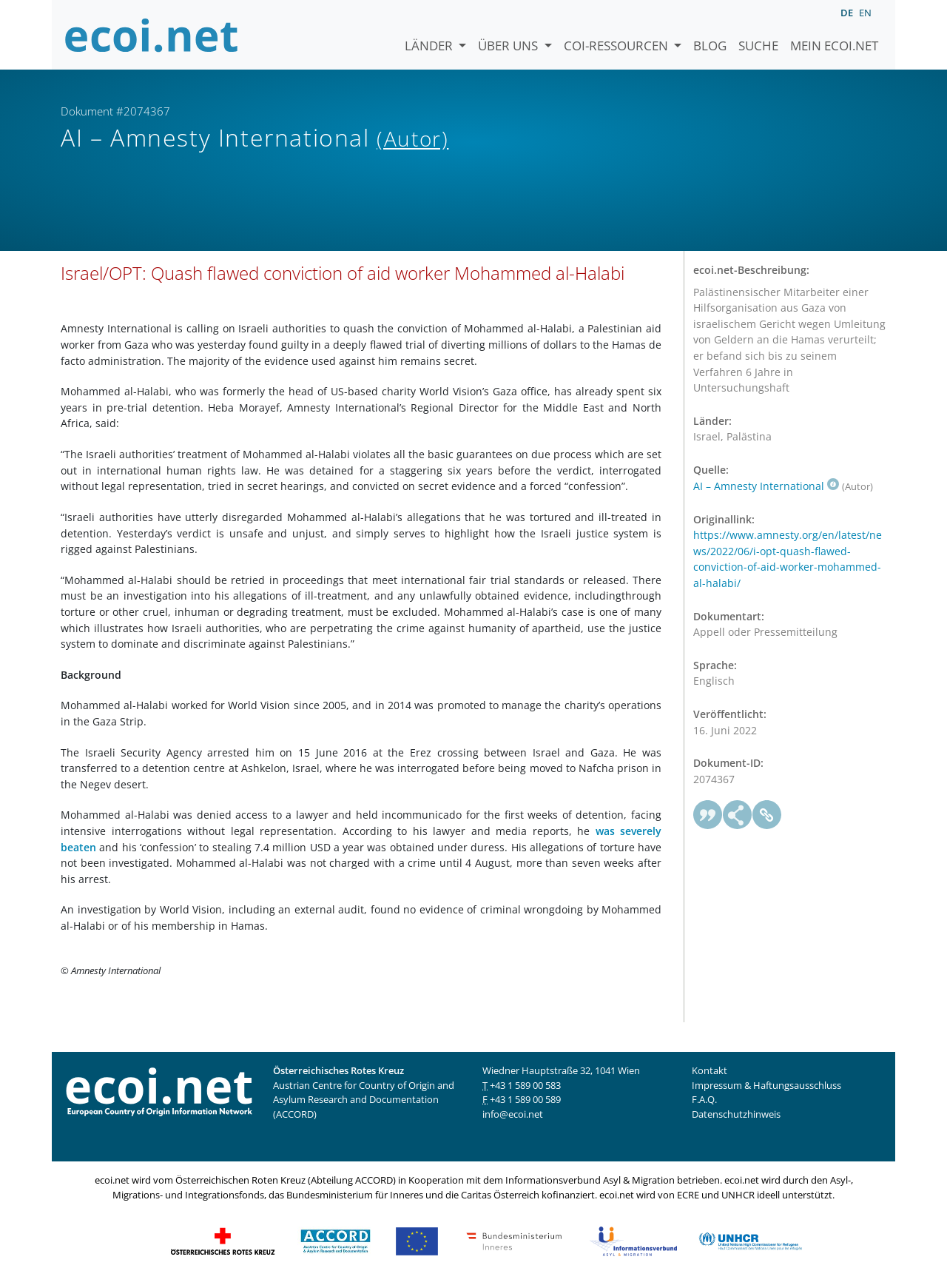Identify the bounding box coordinates of the clickable region to carry out the given instruction: "Read the article about Mohammed al-Halabi".

[0.064, 0.243, 0.698, 0.731]